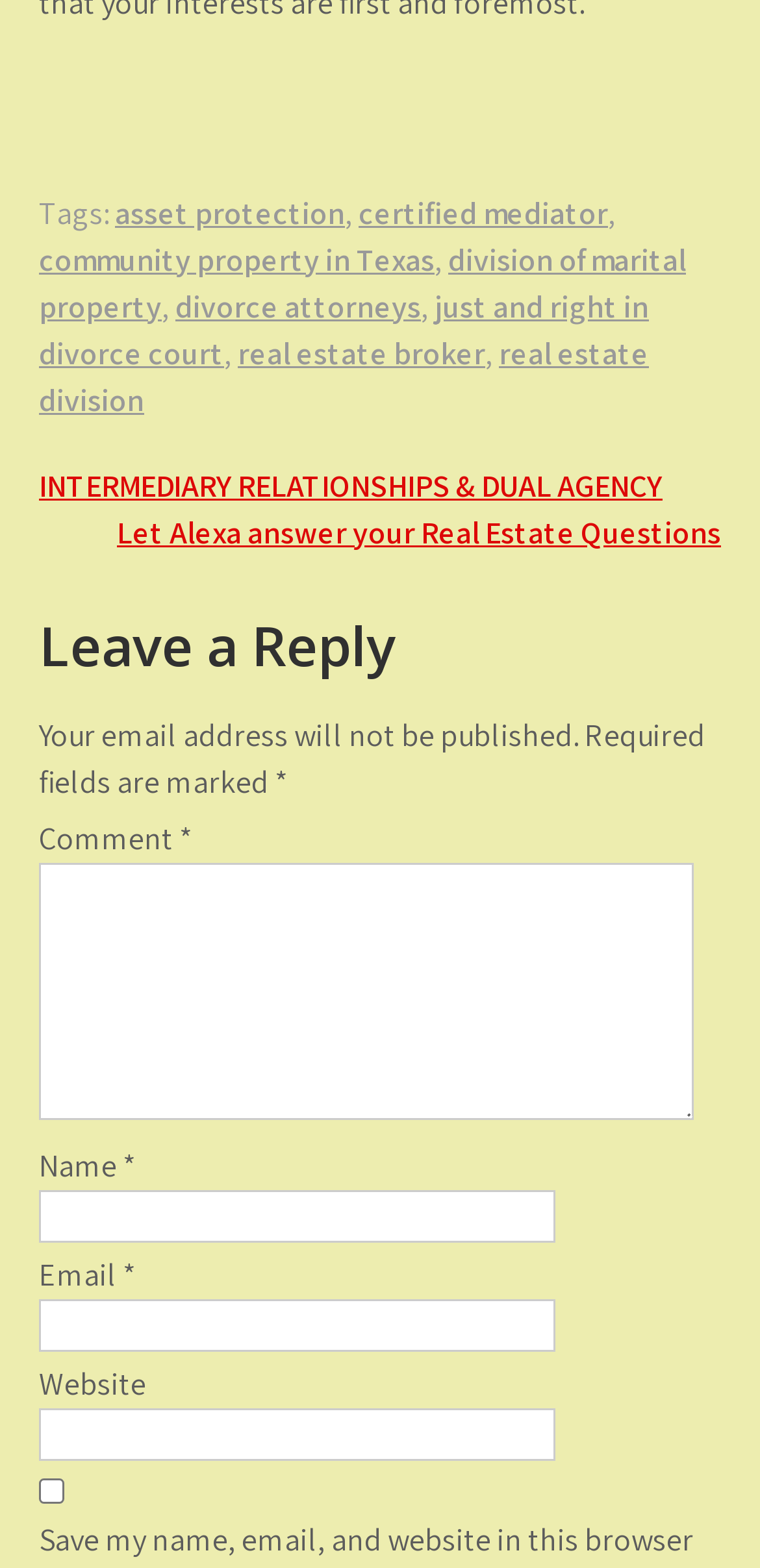Indicate the bounding box coordinates of the clickable region to achieve the following instruction: "Check out the 1955 Chevrolet 3100 Pickup."

None